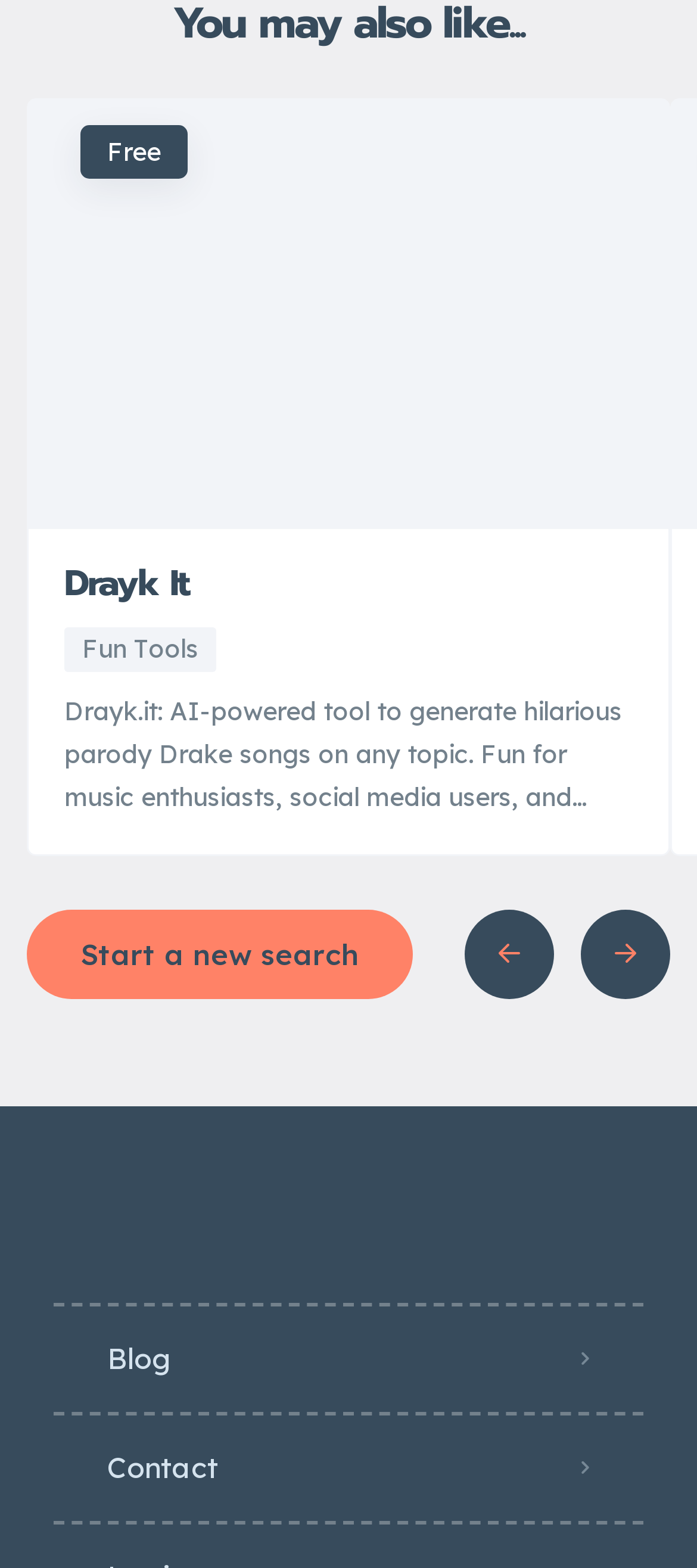Provide the bounding box coordinates for the specified HTML element described in this description: "helen.lee@wisc.edu". The coordinates should be four float numbers ranging from 0 to 1, in the format [left, top, right, bottom].

None